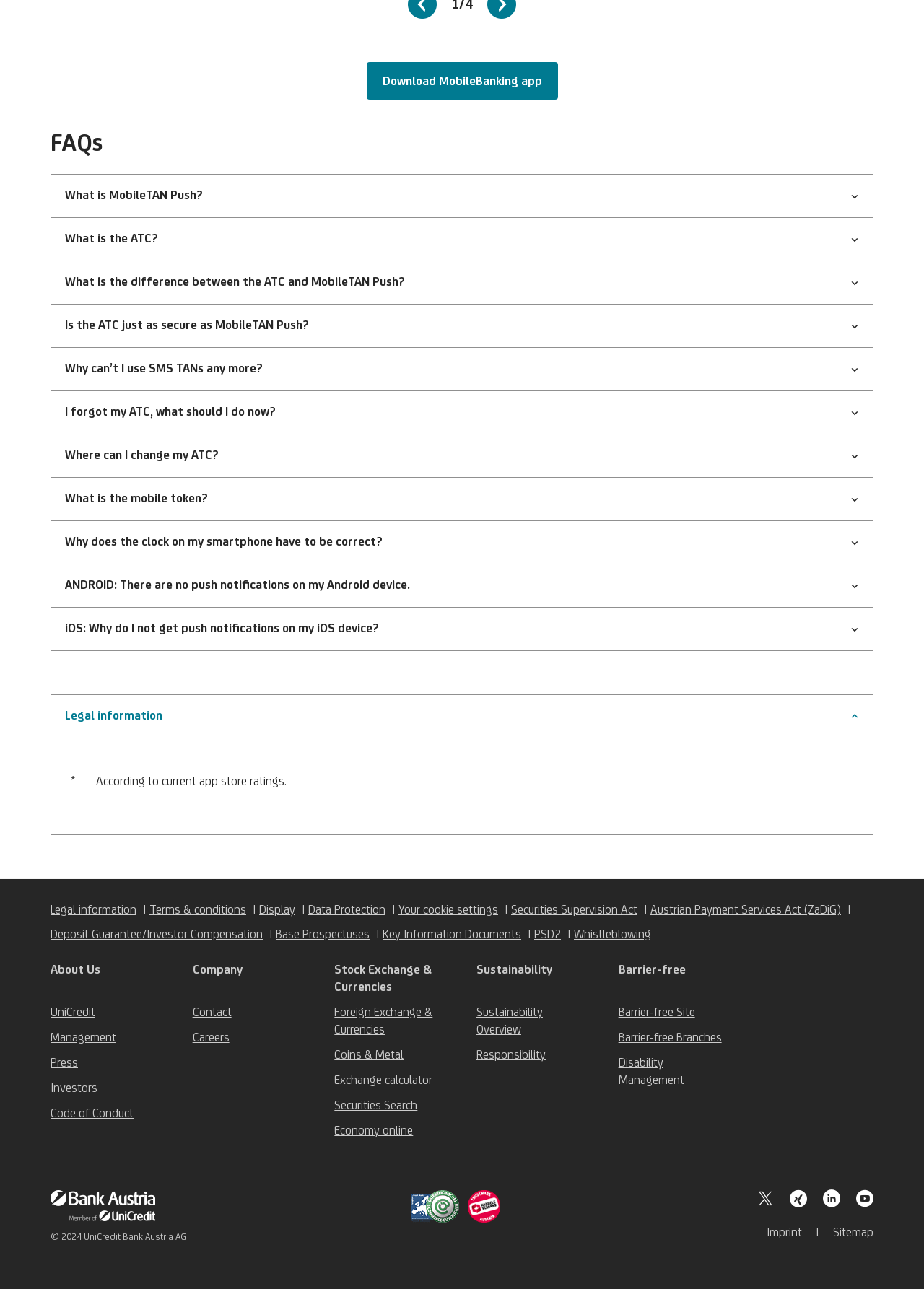Locate the bounding box coordinates of the element's region that should be clicked to carry out the following instruction: "Read about Legal information". The coordinates need to be four float numbers between 0 and 1, i.e., [left, top, right, bottom].

[0.055, 0.539, 0.945, 0.572]